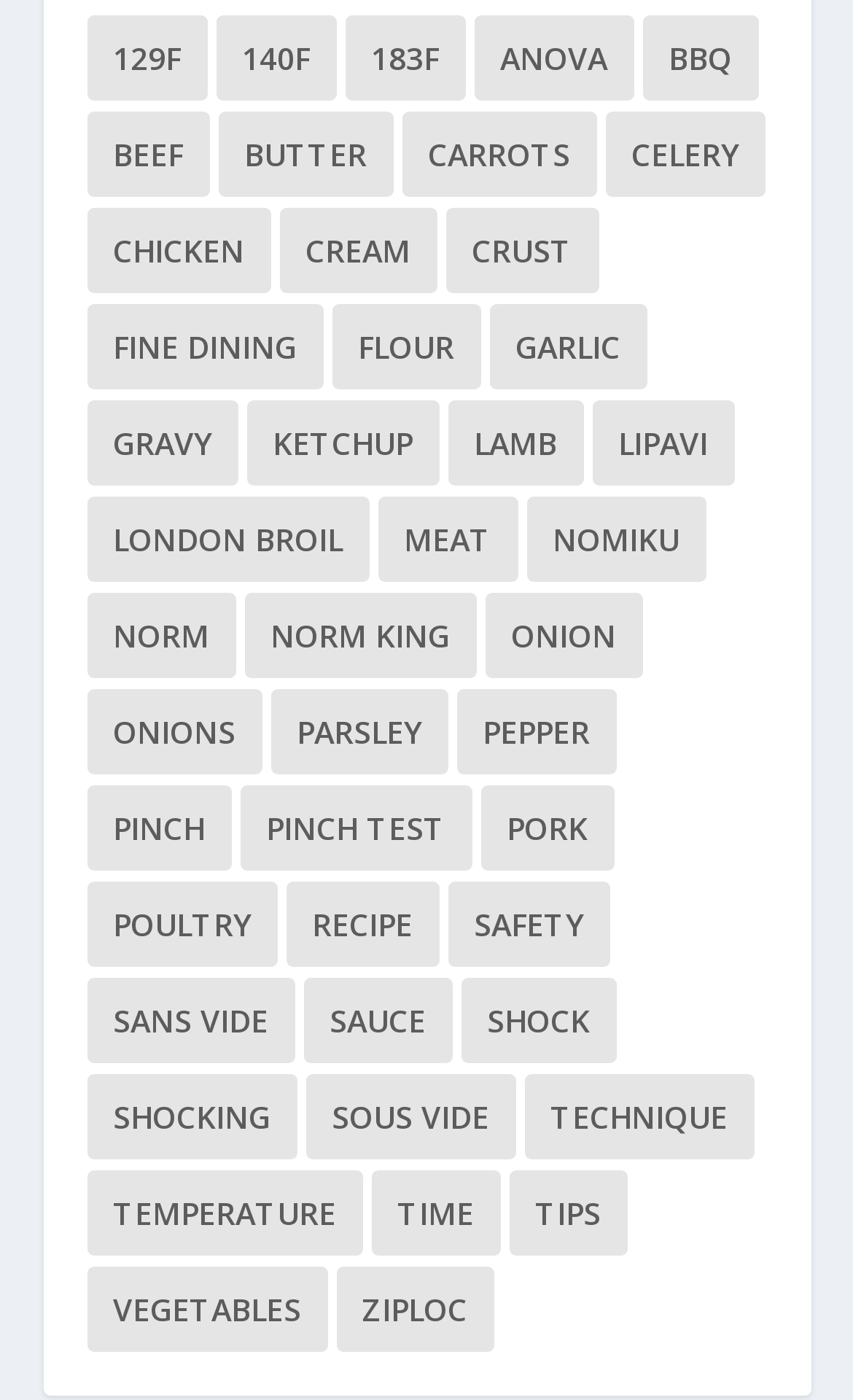Determine the bounding box for the UI element as described: "140f". The coordinates should be represented as four float numbers between 0 and 1, formatted as [left, top, right, bottom].

[0.253, 0.011, 0.394, 0.072]